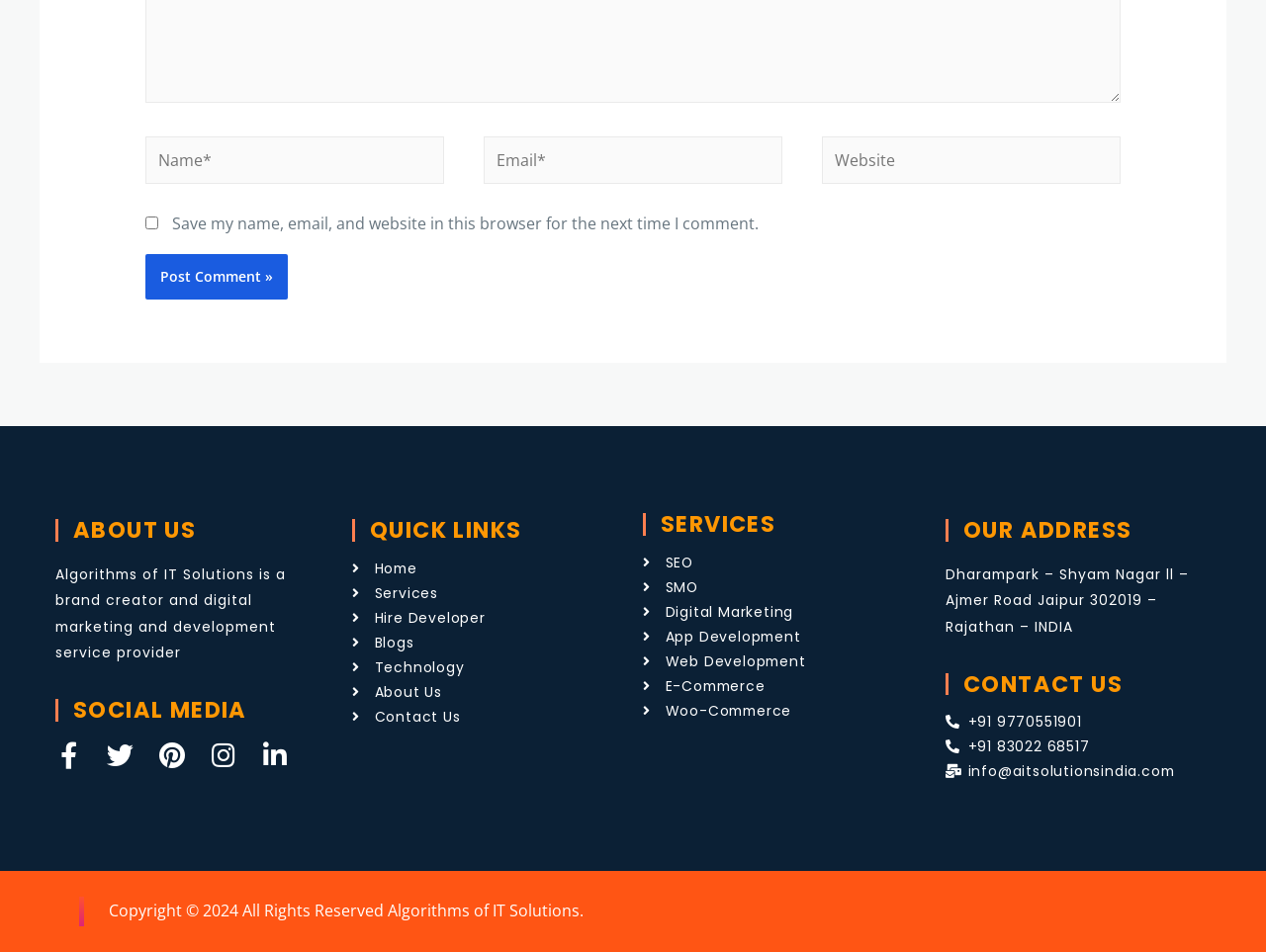Give a concise answer using only one word or phrase for this question:
What social media platforms does the company have?

Facebook, Twitter, Pinterest, Instagram, Linkedin